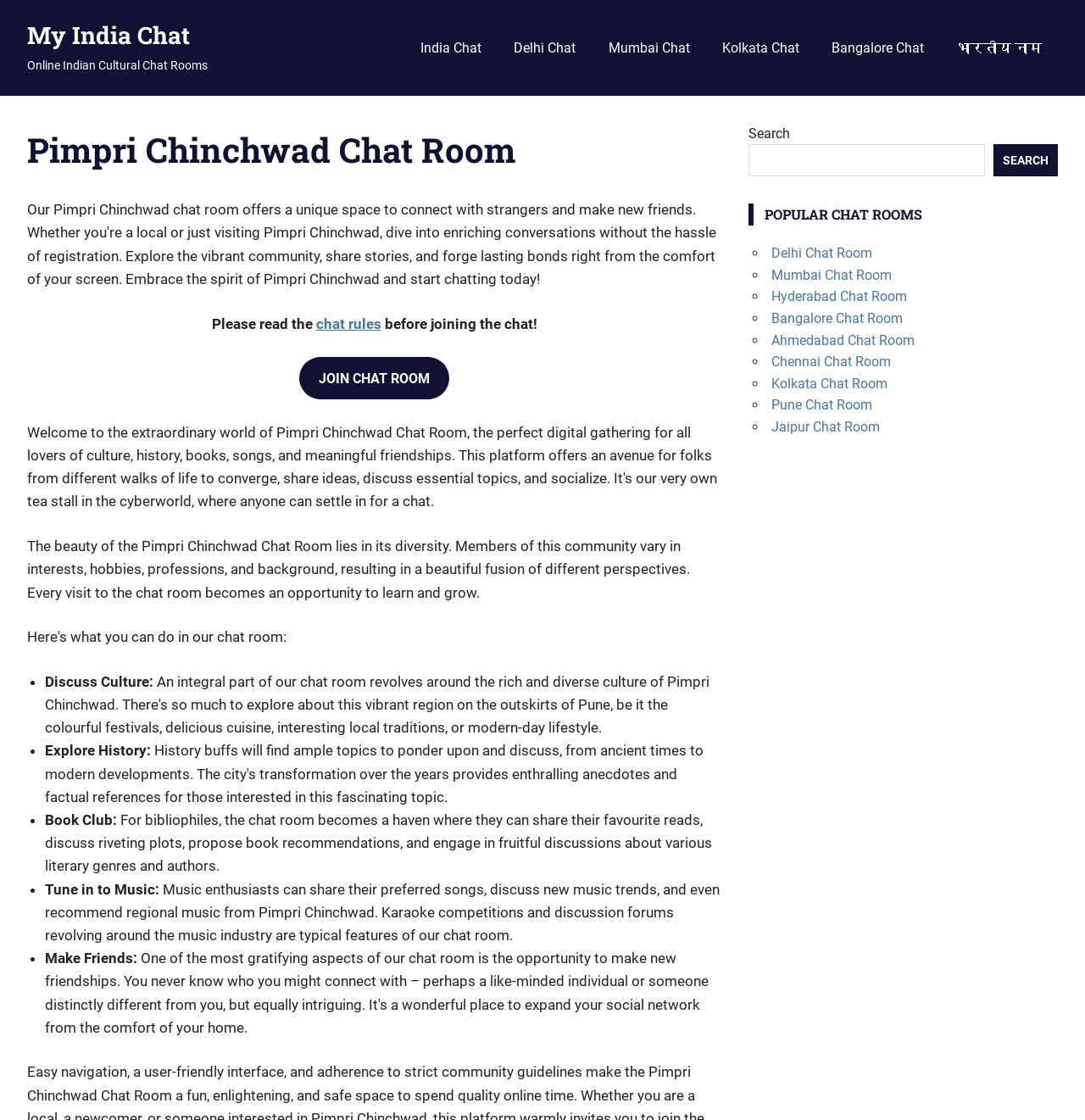Please locate the bounding box coordinates of the element that should be clicked to complete the given instruction: "Read the chat rules".

[0.291, 0.281, 0.351, 0.296]